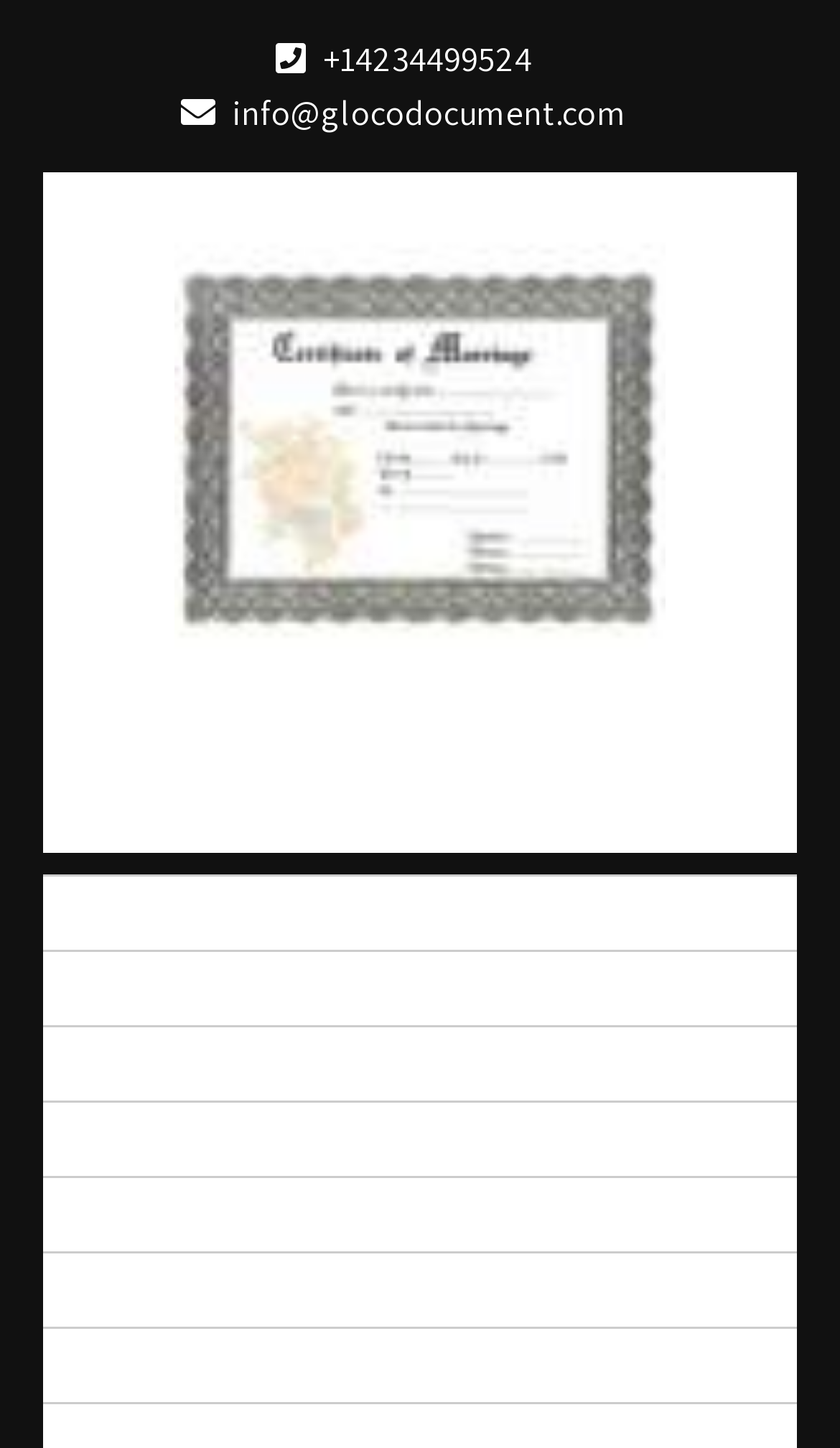Please identify the bounding box coordinates of the area that needs to be clicked to fulfill the following instruction: "buy certificates online."

[0.051, 0.917, 0.949, 0.968]